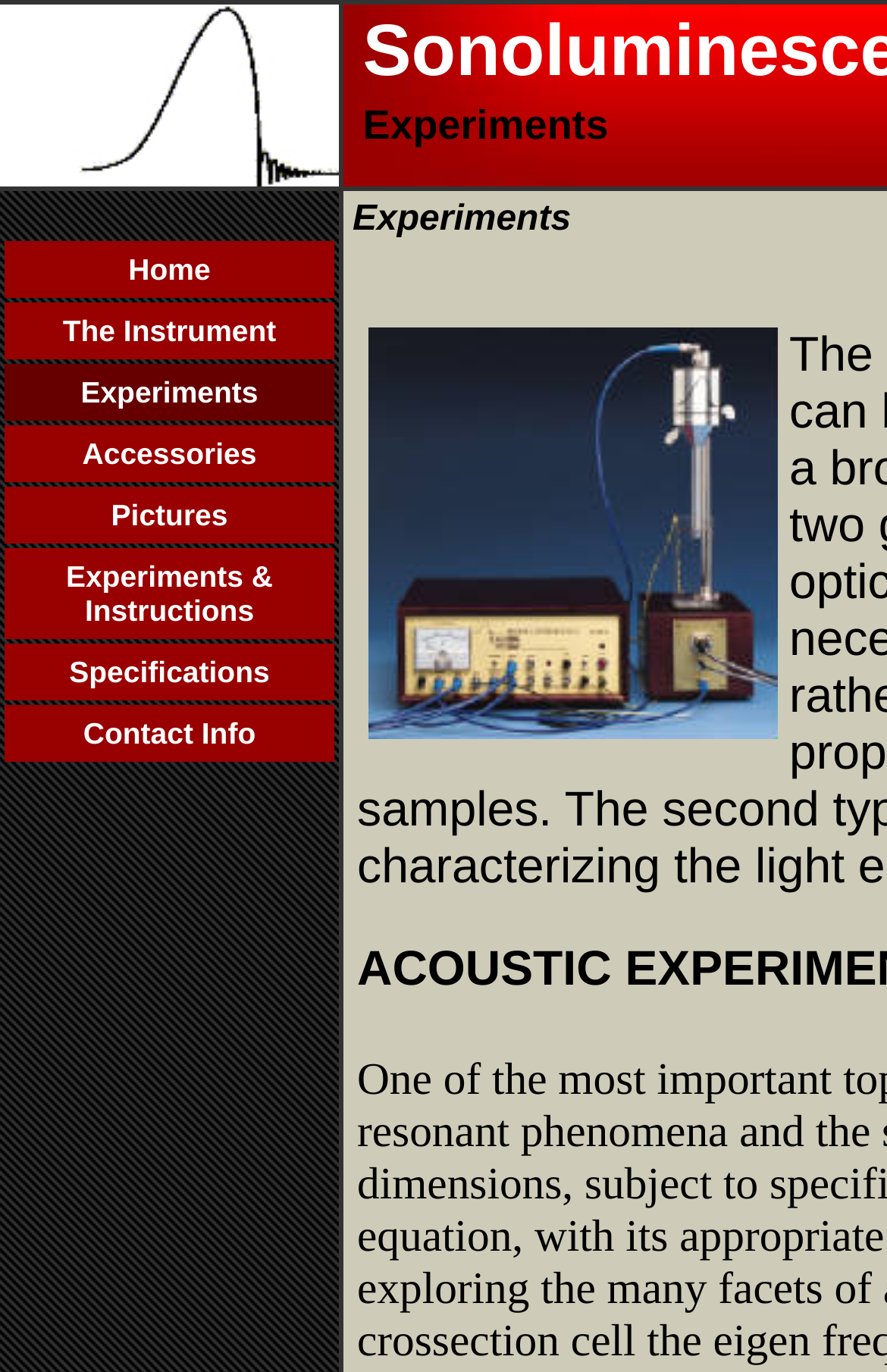Use the information in the screenshot to answer the question comprehensively: What is the second link in the table?

The second link in the table is 'The Instrument' because it is the second row in the table and the link text is 'The Instrument'.